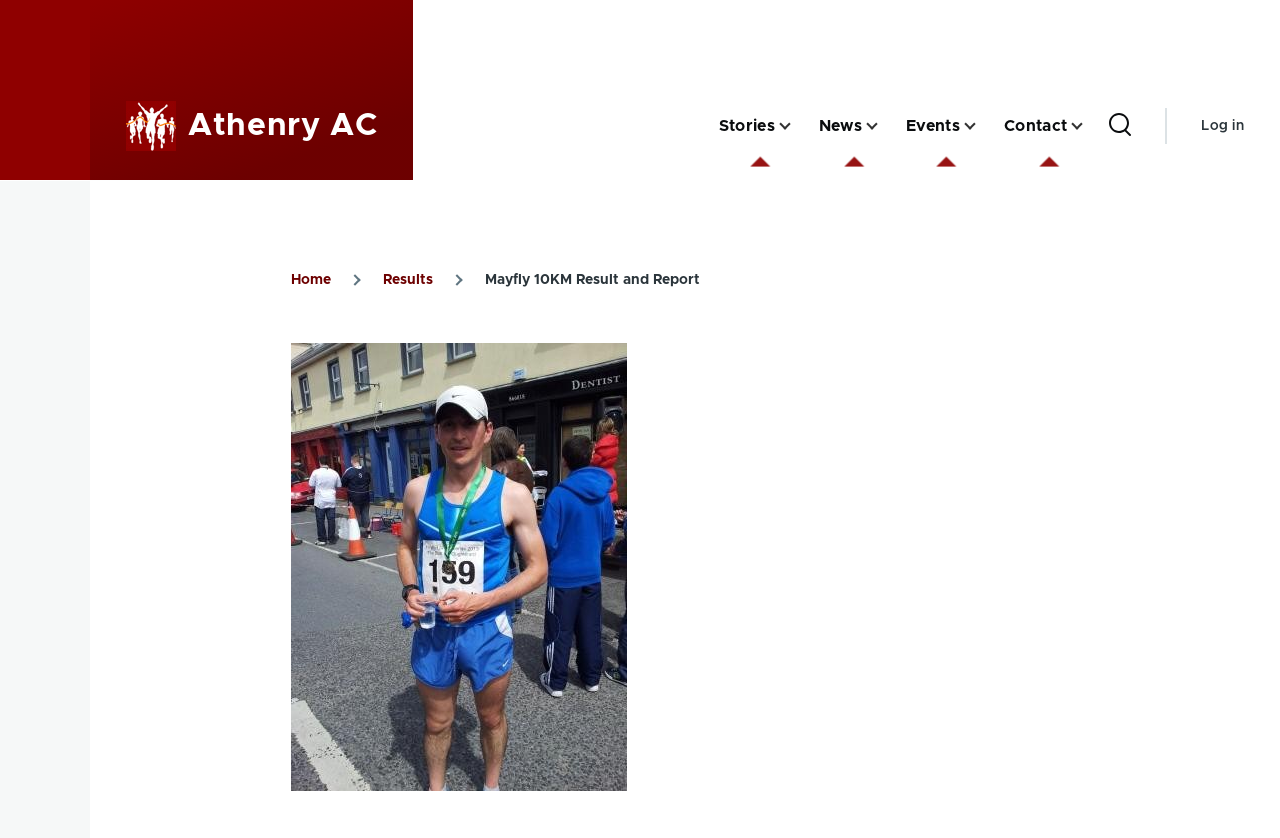Please identify the bounding box coordinates of the region to click in order to complete the task: "Share on Facebook". The coordinates must be four float numbers between 0 and 1, specified as [left, top, right, bottom].

None